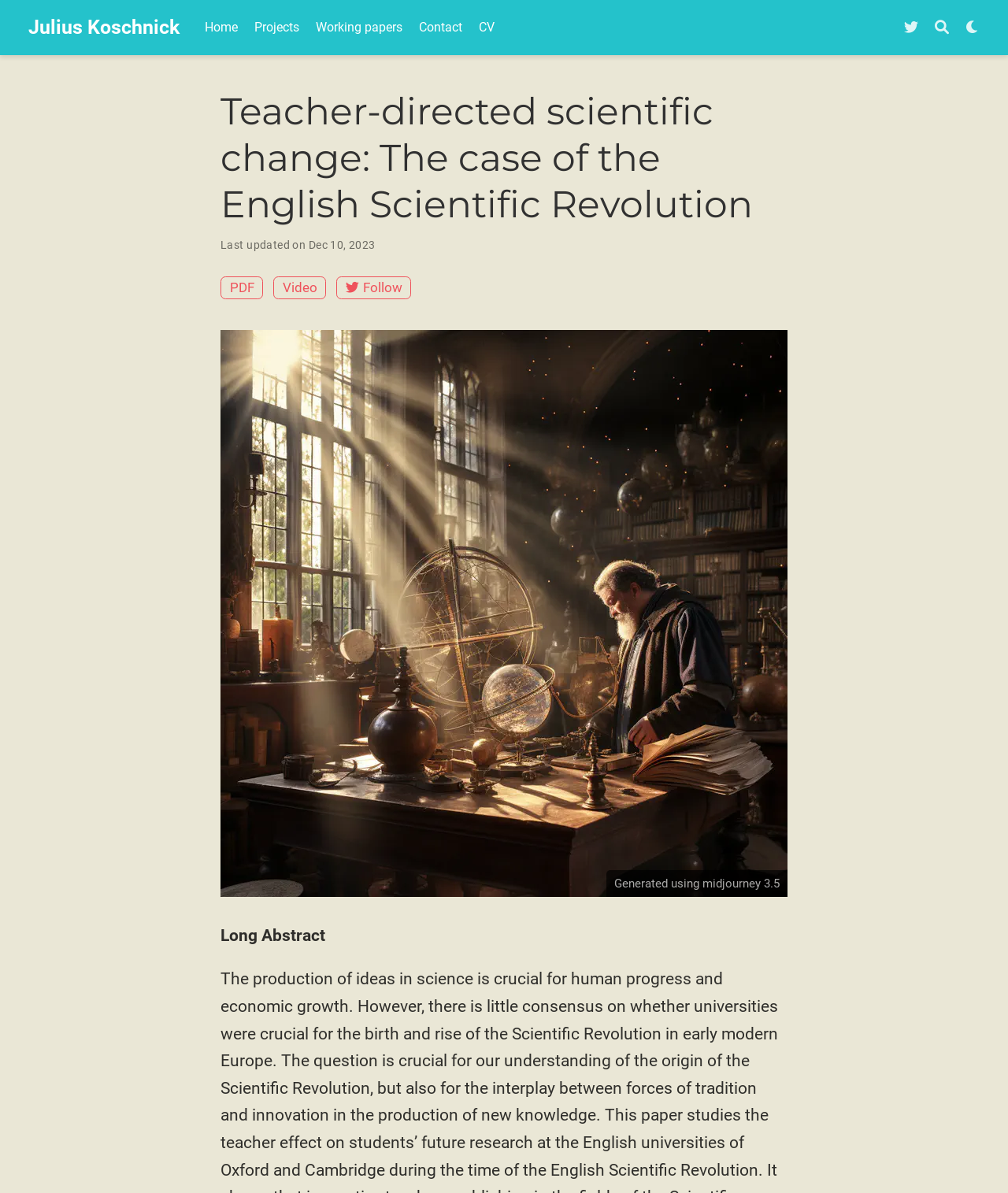What is the last updated date of the webpage?
Make sure to answer the question with a detailed and comprehensive explanation.

I found the last updated date by looking at the StaticText element with the text 'Last updated on Dec 10, 2023', which is located below the main heading.